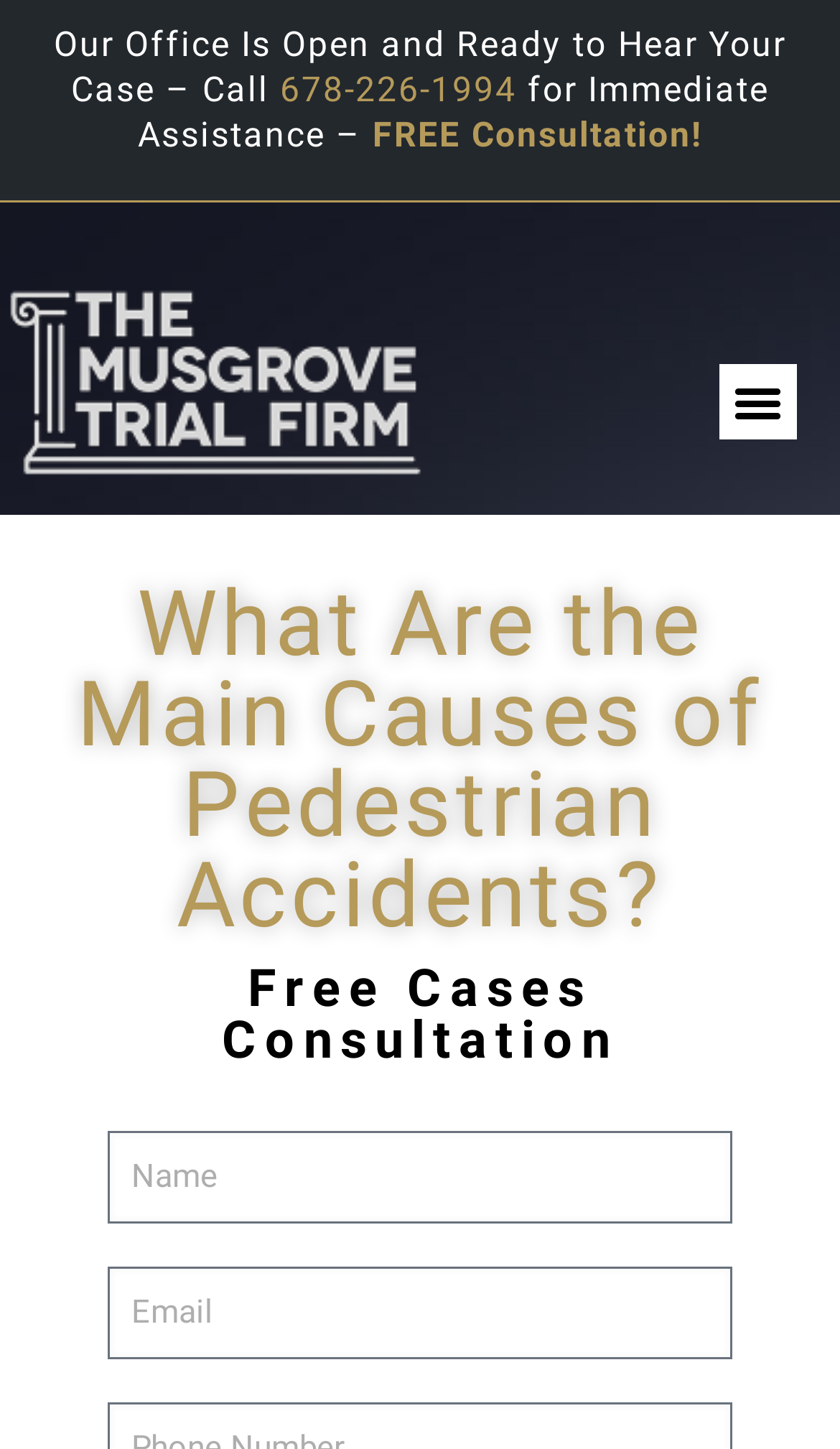What is the purpose of the button with the text 'Menu Toggle'?
Based on the visual, give a brief answer using one word or a short phrase.

To toggle the menu